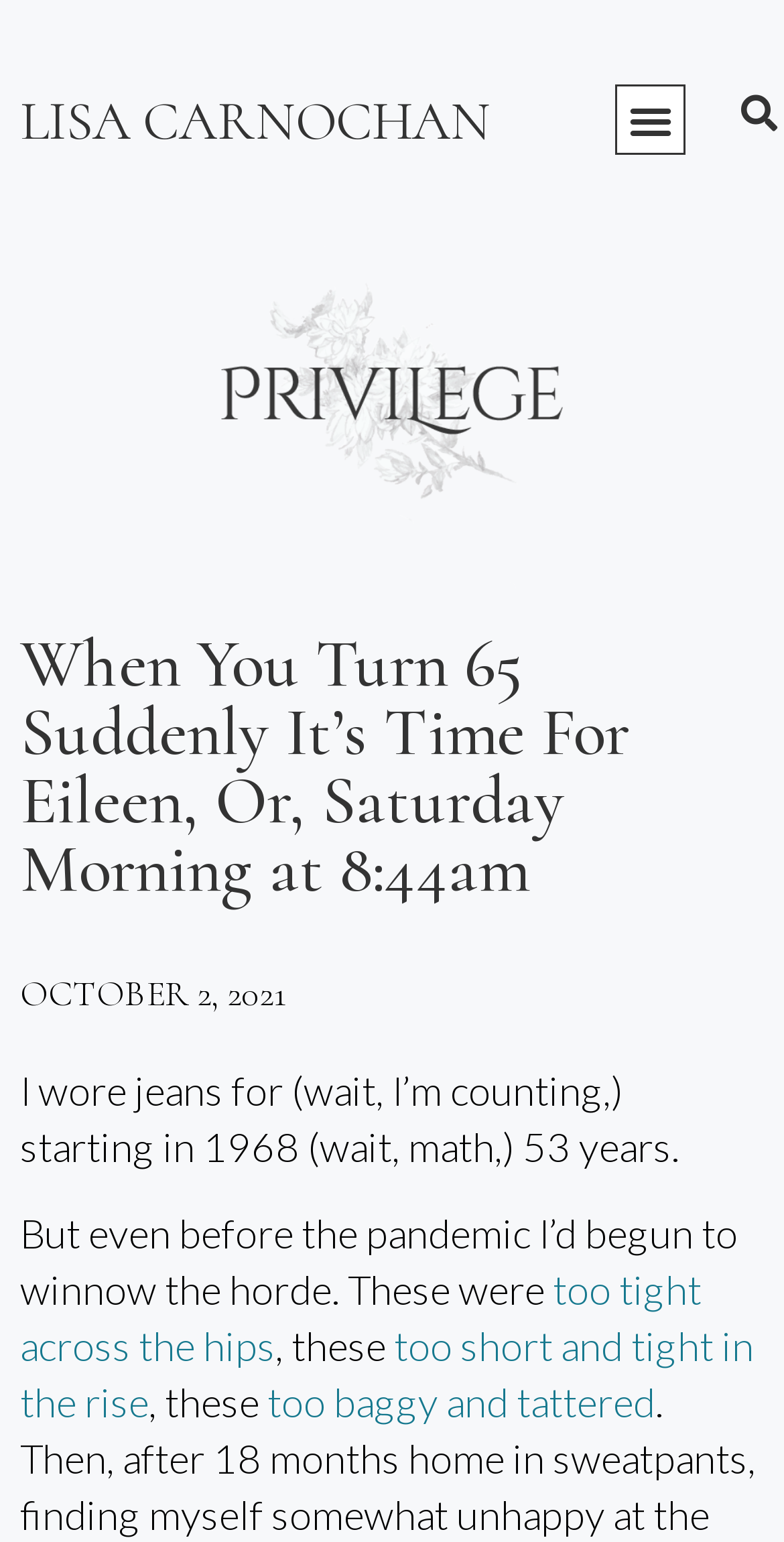Using a single word or phrase, answer the following question: 
What are the issues with the author's jeans?

too tight, too short, too baggy